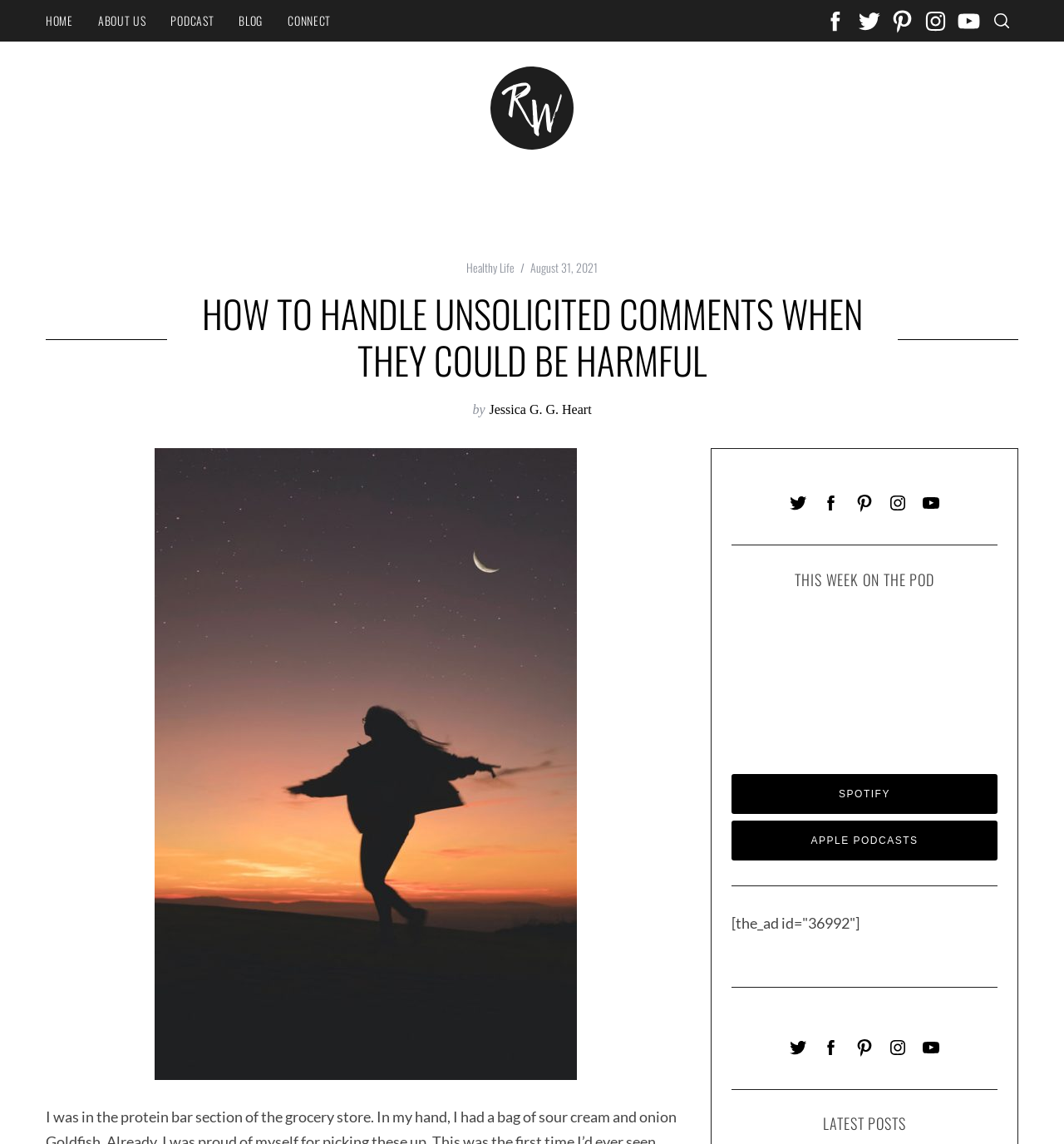Predict the bounding box coordinates of the area that should be clicked to accomplish the following instruction: "Visit the 'FOOD' page". The bounding box coordinates should consist of four float numbers between 0 and 1, i.e., [left, top, right, bottom].

[0.263, 0.153, 0.359, 0.203]